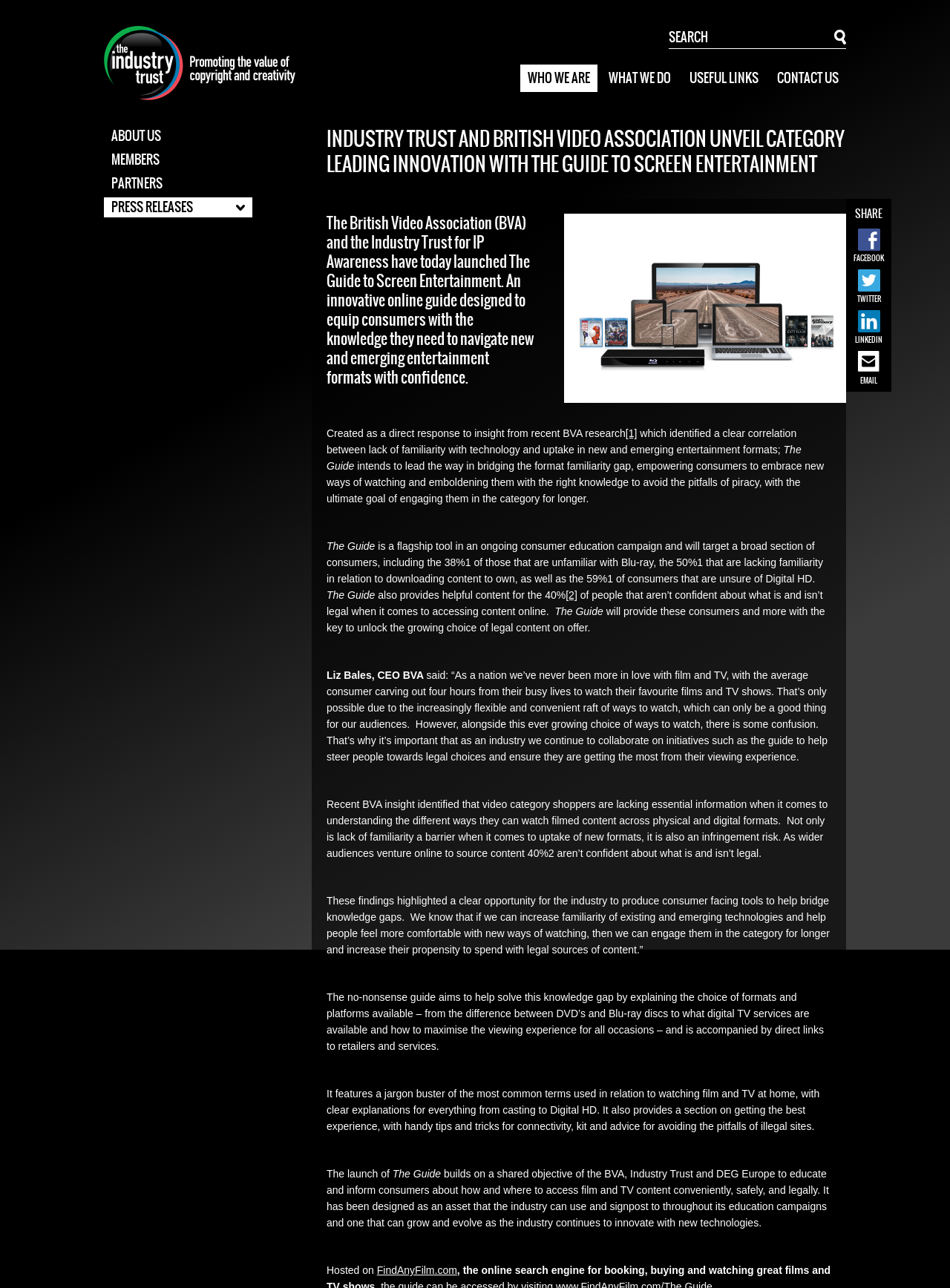Find the bounding box coordinates for the element described here: "Useful Links".

[0.718, 0.05, 0.806, 0.071]